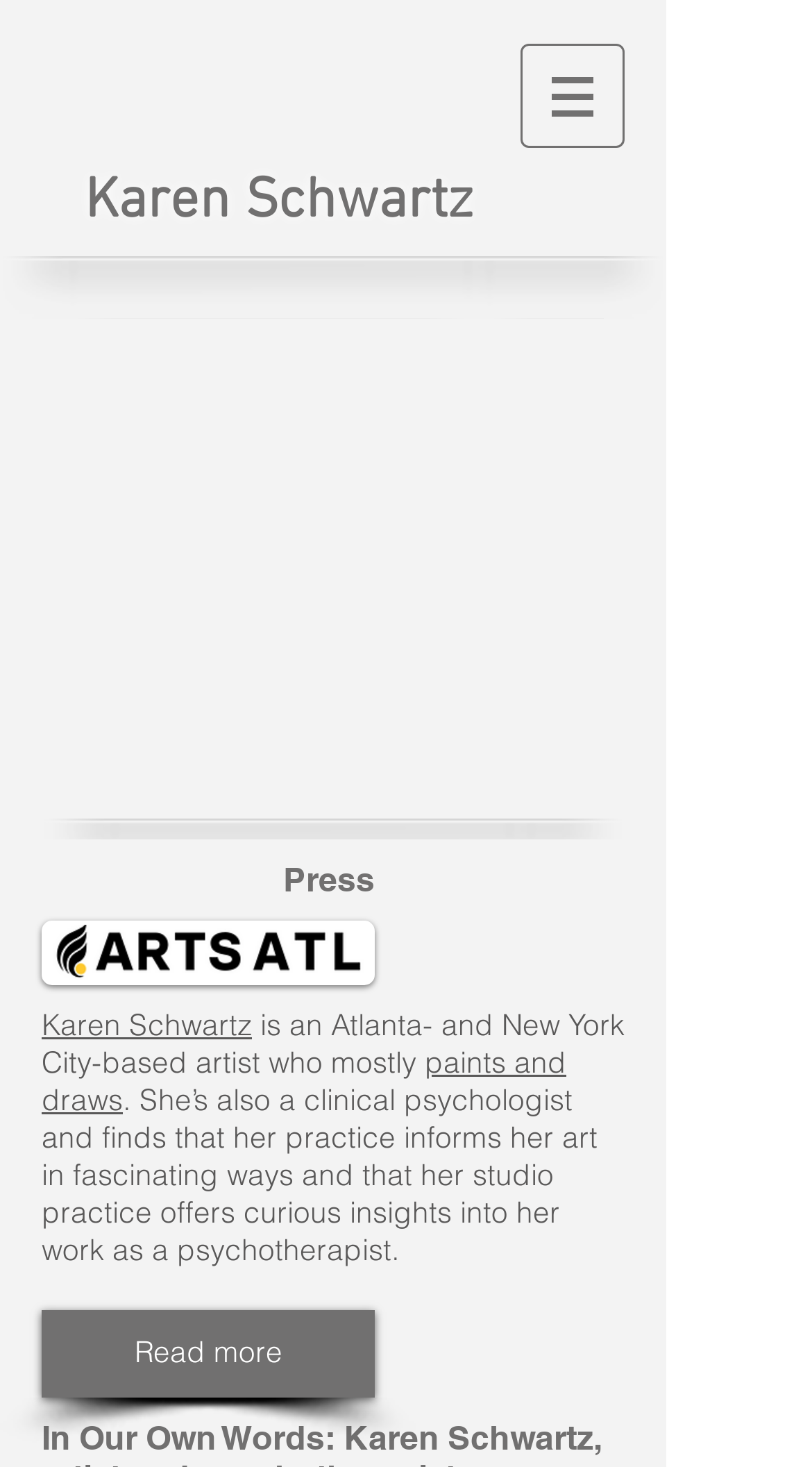Provide the bounding box coordinates for the UI element described in this sentence: "paints and draws". The coordinates should be four float values between 0 and 1, i.e., [left, top, right, bottom].

[0.051, 0.711, 0.697, 0.762]